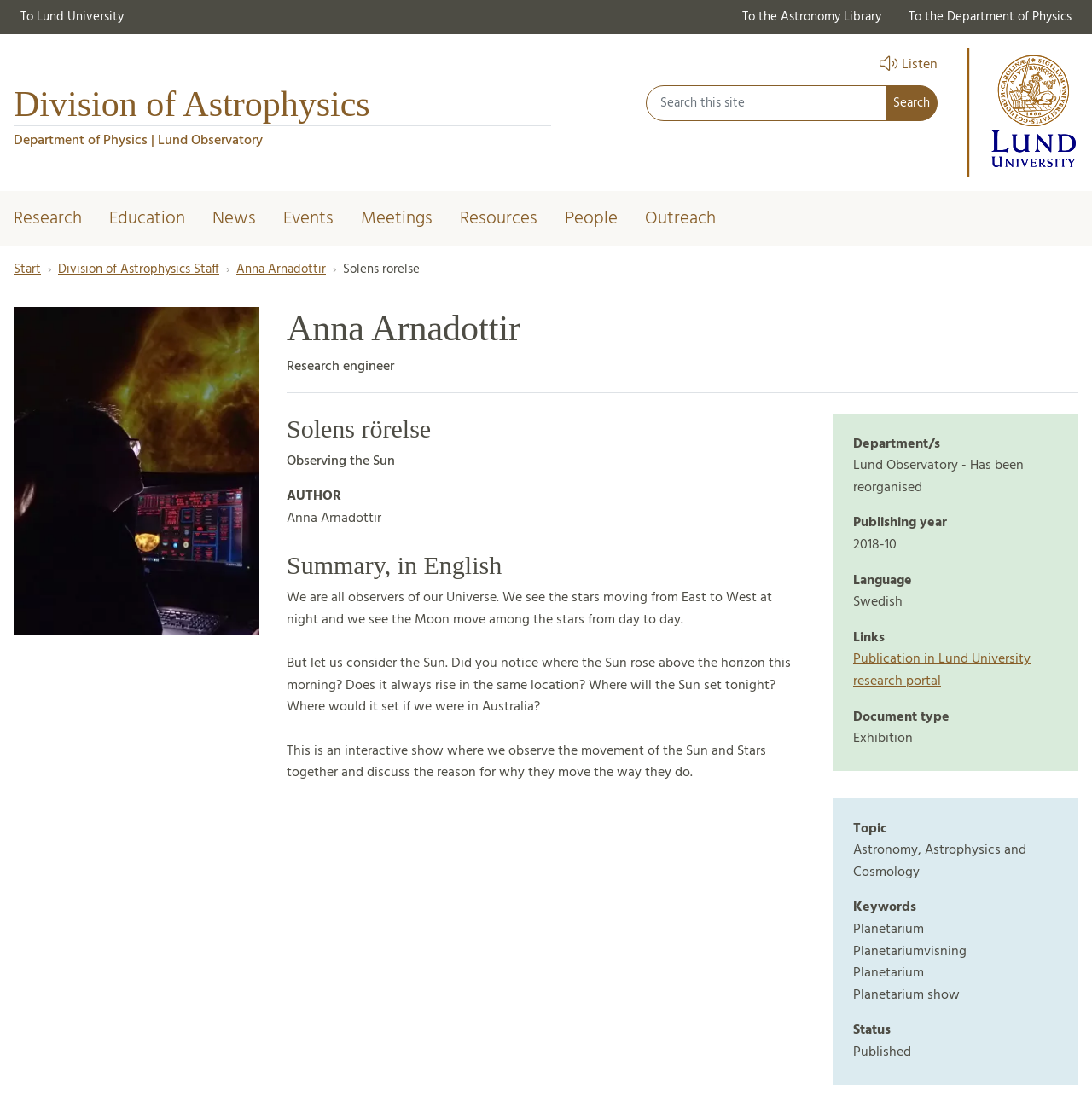What is the language of the publication?
Please provide a detailed and thorough answer to the question.

I found the answer by looking at the static text element 'Language' and its corresponding value 'Swedish' which is located at the bottom of the webpage, indicating the language of the publication.